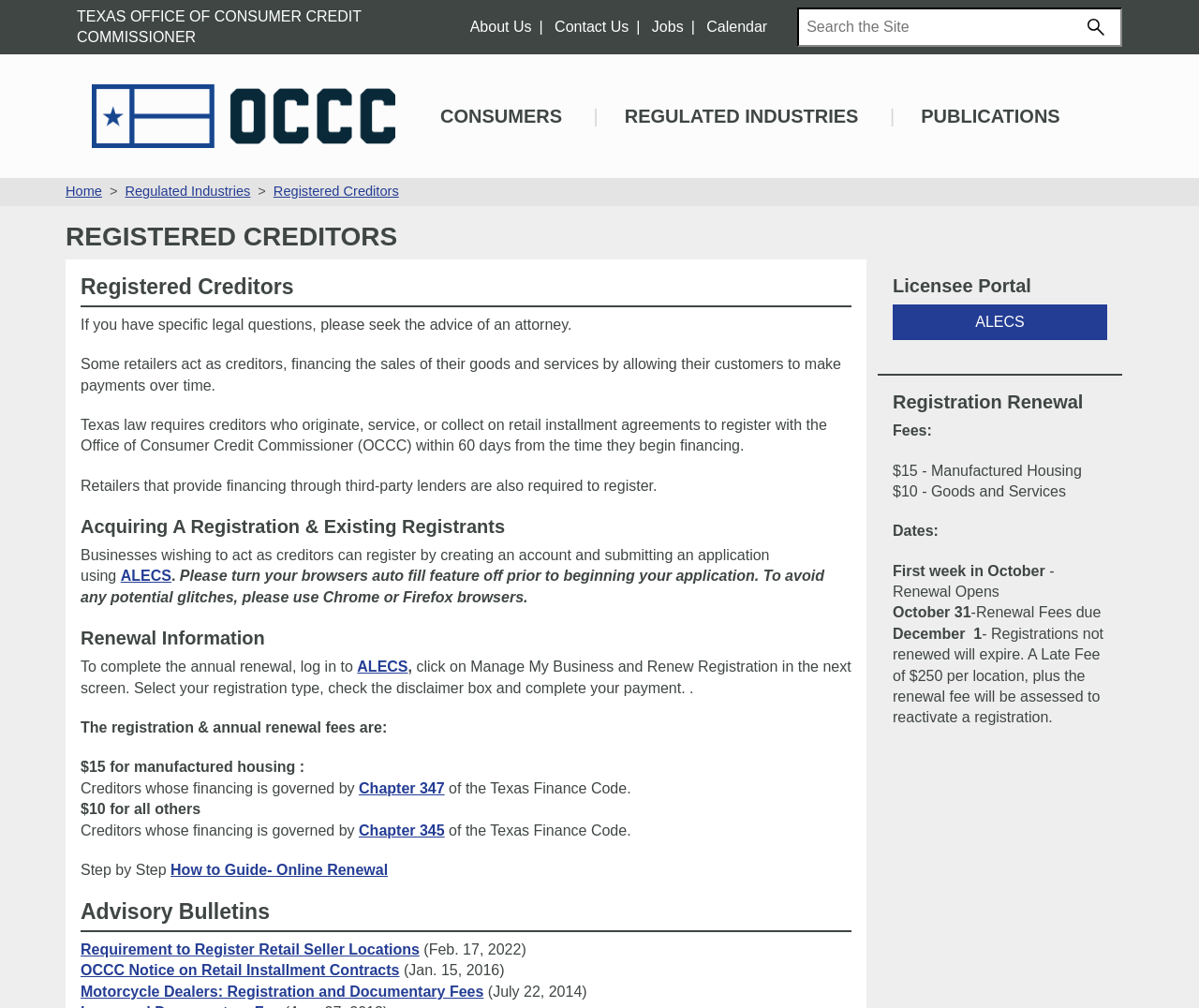What is the deadline for renewal fees?
Using the information from the image, provide a comprehensive answer to the question.

According to the webpage, the renewal fees are due on October 31, and if not paid, registrations not renewed will expire on December 1, and a Late Fee of $250 per location, plus the renewal fee will be assessed to reactivate a registration.